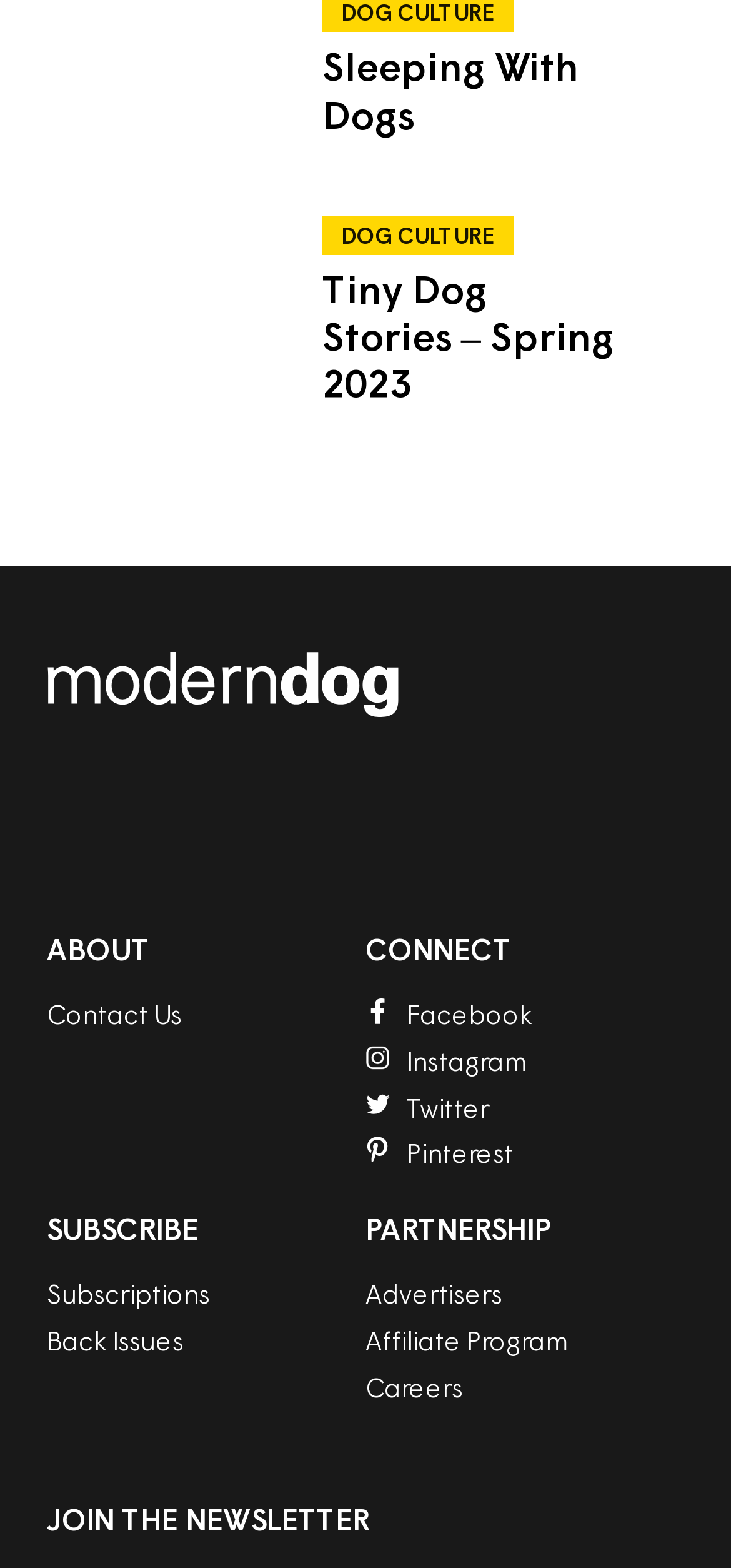Give a short answer to this question using one word or a phrase:
What is the title of the first link?

Sleeping With Dogs